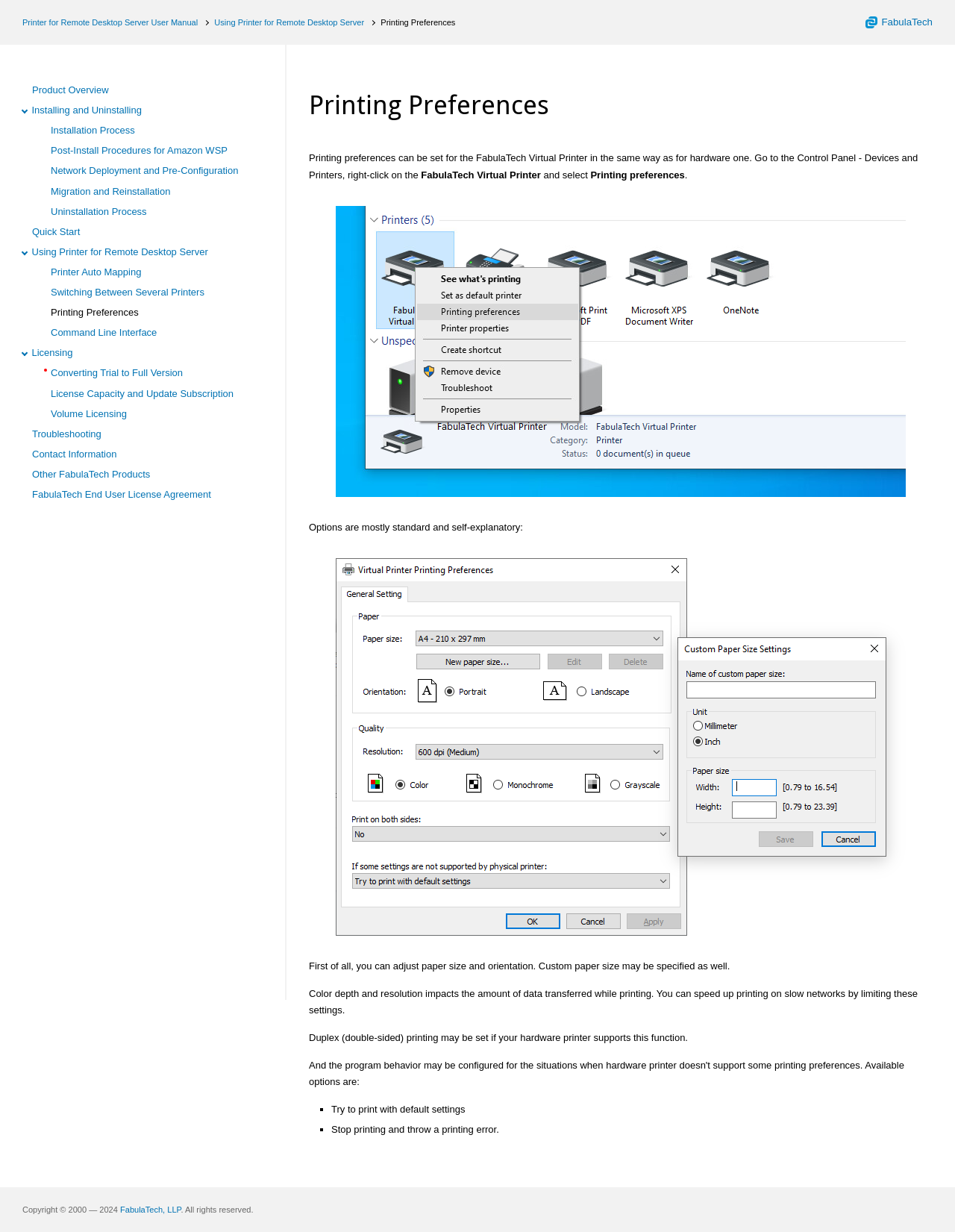Given the content of the image, can you provide a detailed answer to the question?
What is the purpose of the 'Duplex' printing option?

The answer can be found by looking at the section 'Printing Preferences', where it says 'Duplex (double-sided) printing may be set if your hardware printer supports this function'.